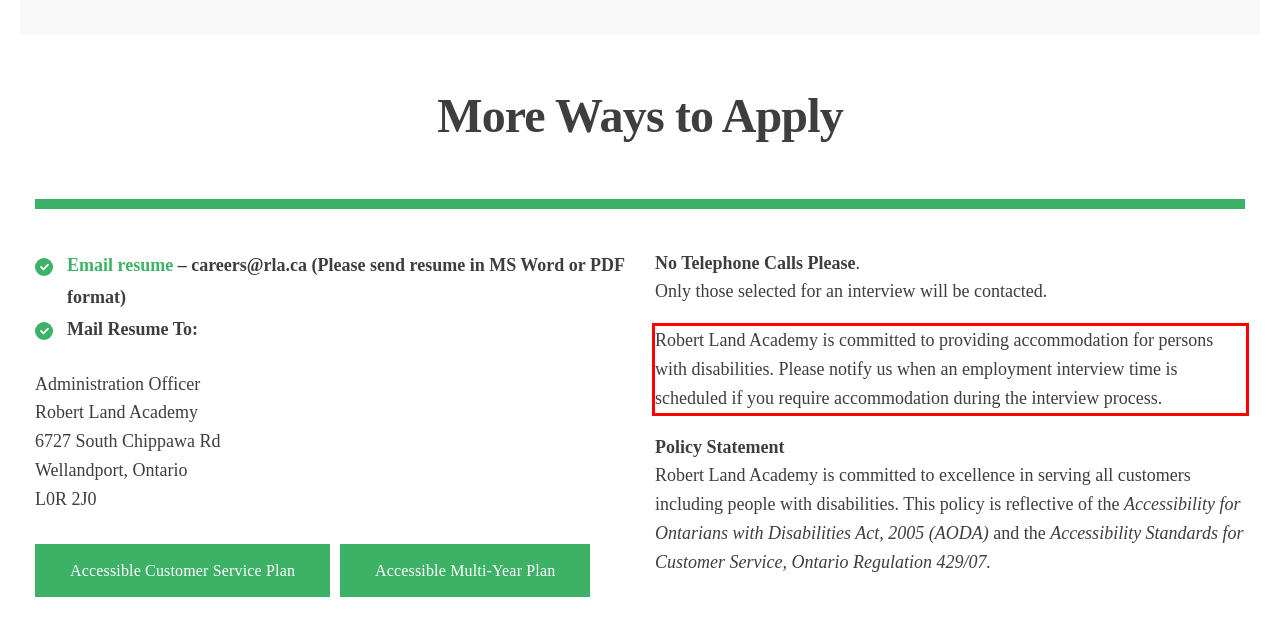Review the screenshot of the webpage and recognize the text inside the red rectangle bounding box. Provide the extracted text content.

Robert Land Academy is committed to providing accommodation for persons with disabilities. Please notify us when an employment interview time is scheduled if you require accommodation during the interview process.